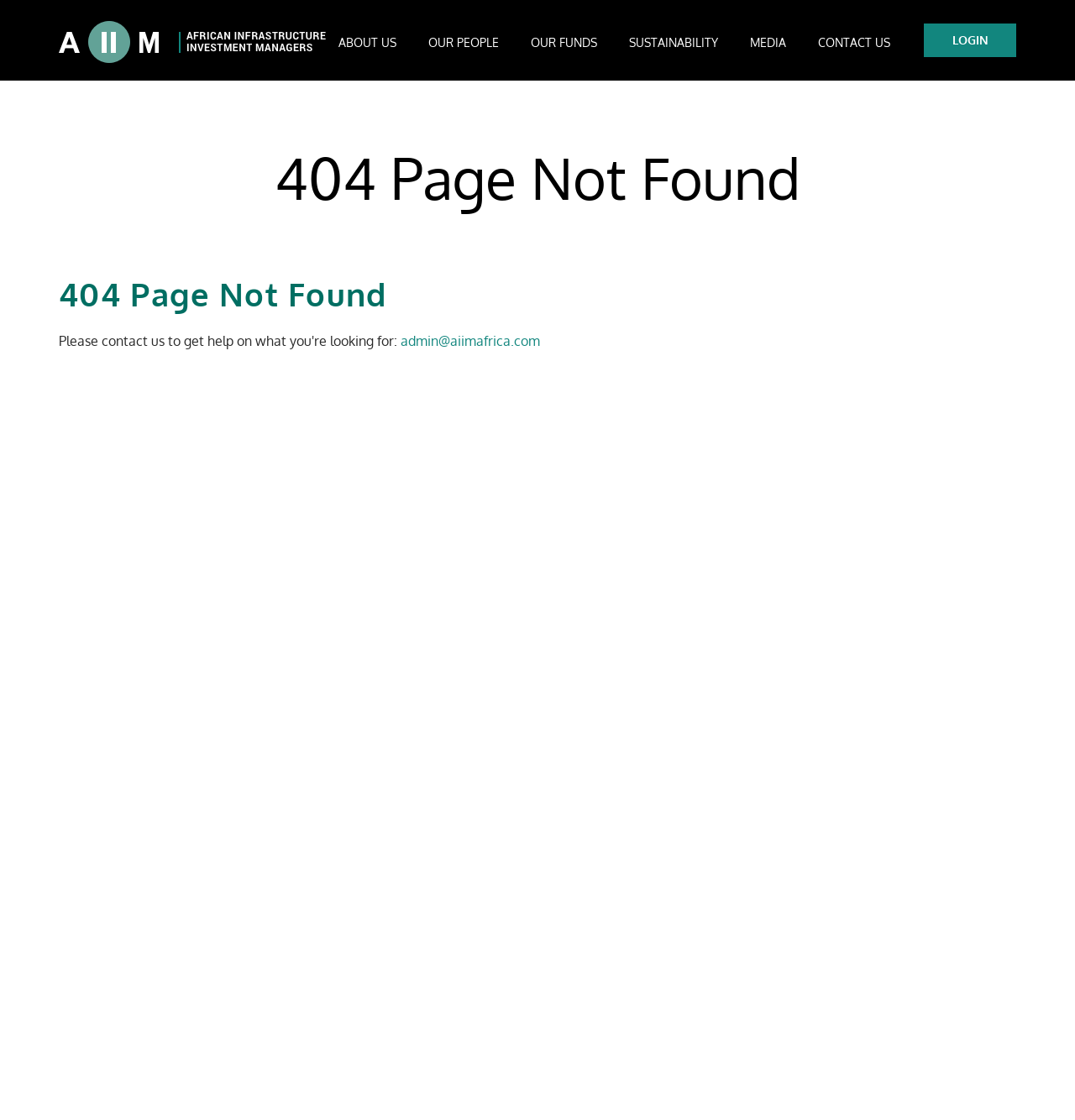How many categories are on the top navigation bar?
Answer the question with as much detail as possible.

I counted the number of top-level links on the webpage, excluding the 'LOGIN' link. The categories are 'ABOUT US', 'OUR PEOPLE', 'OUR FUNDS', 'SUSTAINABILITY', and 'MEDIA'.